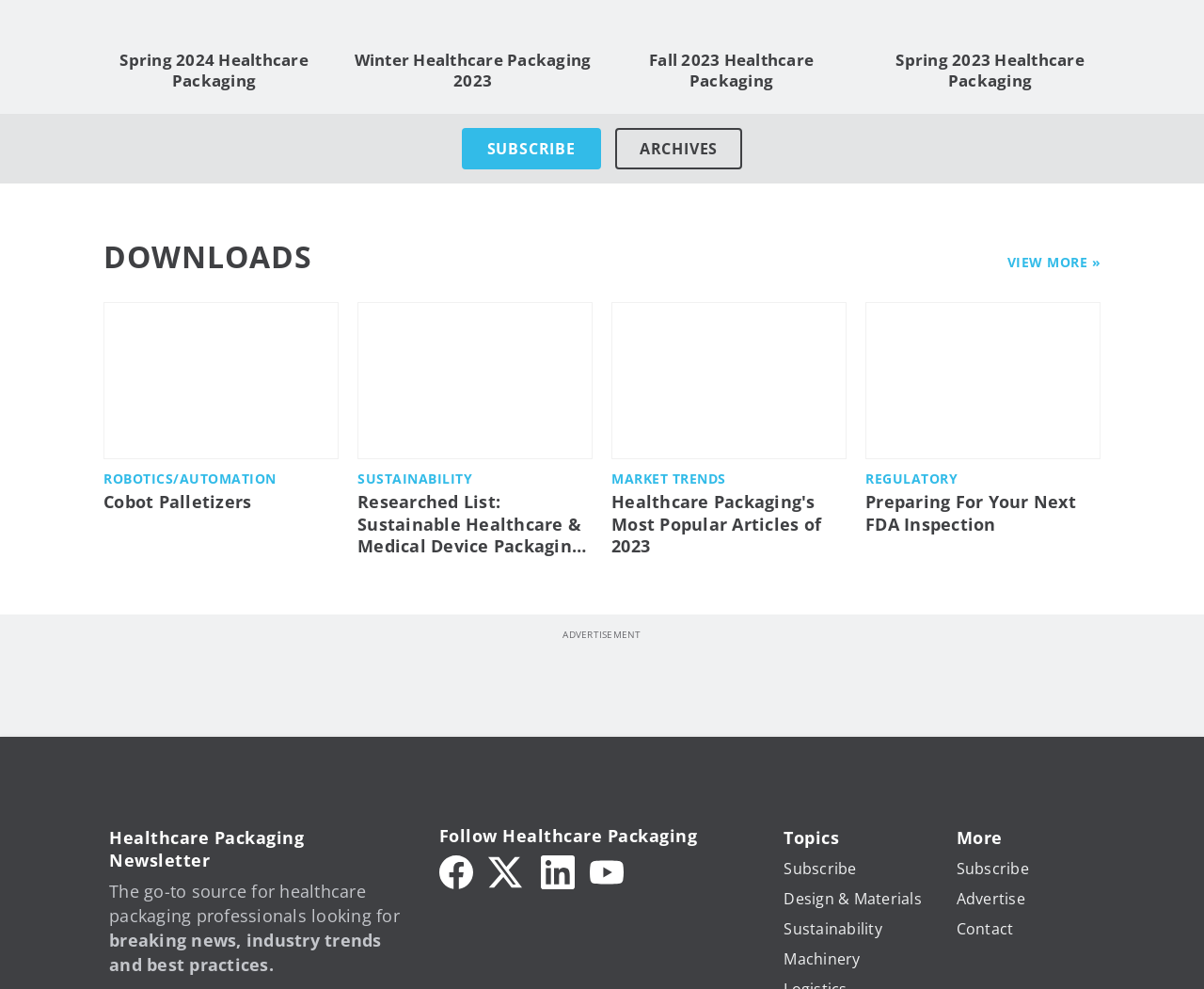From the element description LinkedIn icon, predict the bounding box coordinates of the UI element. The coordinates must be specified in the format (top-left x, top-left y, bottom-right x, bottom-right y) and should be within the 0 to 1 range.

[0.449, 0.87, 0.477, 0.891]